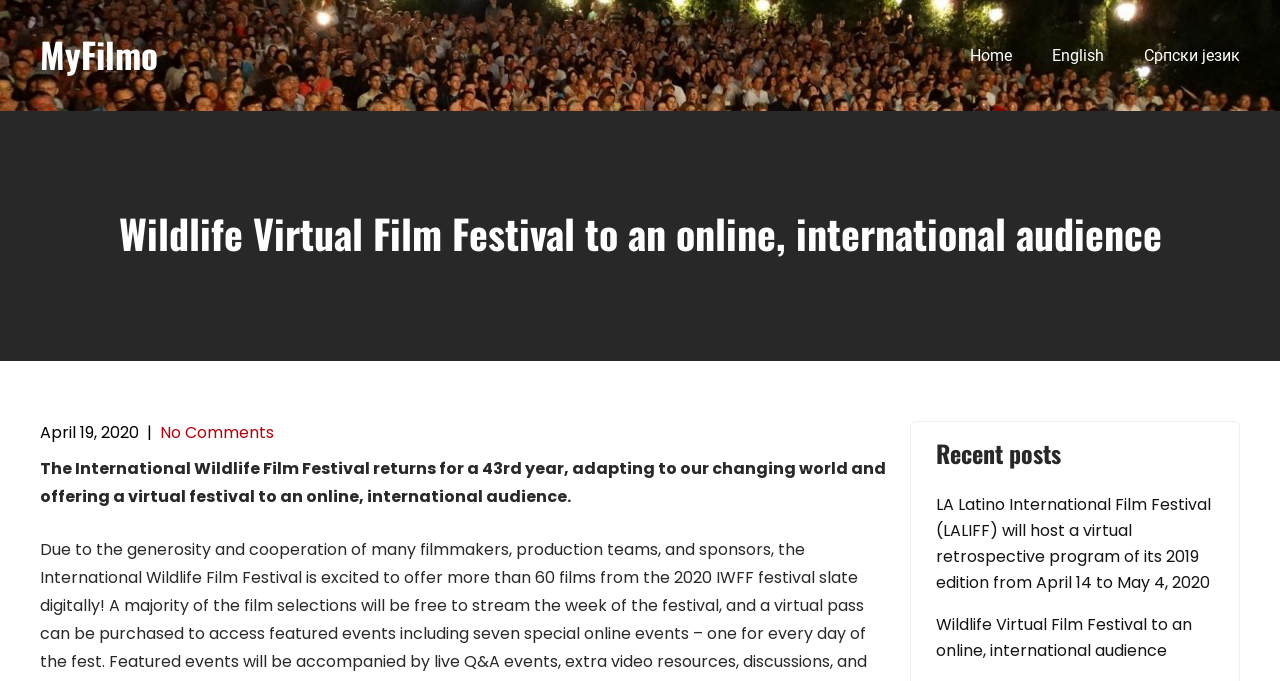Generate the text of the webpage's primary heading.

Wildlife Virtual Film Festival to an online, international audience